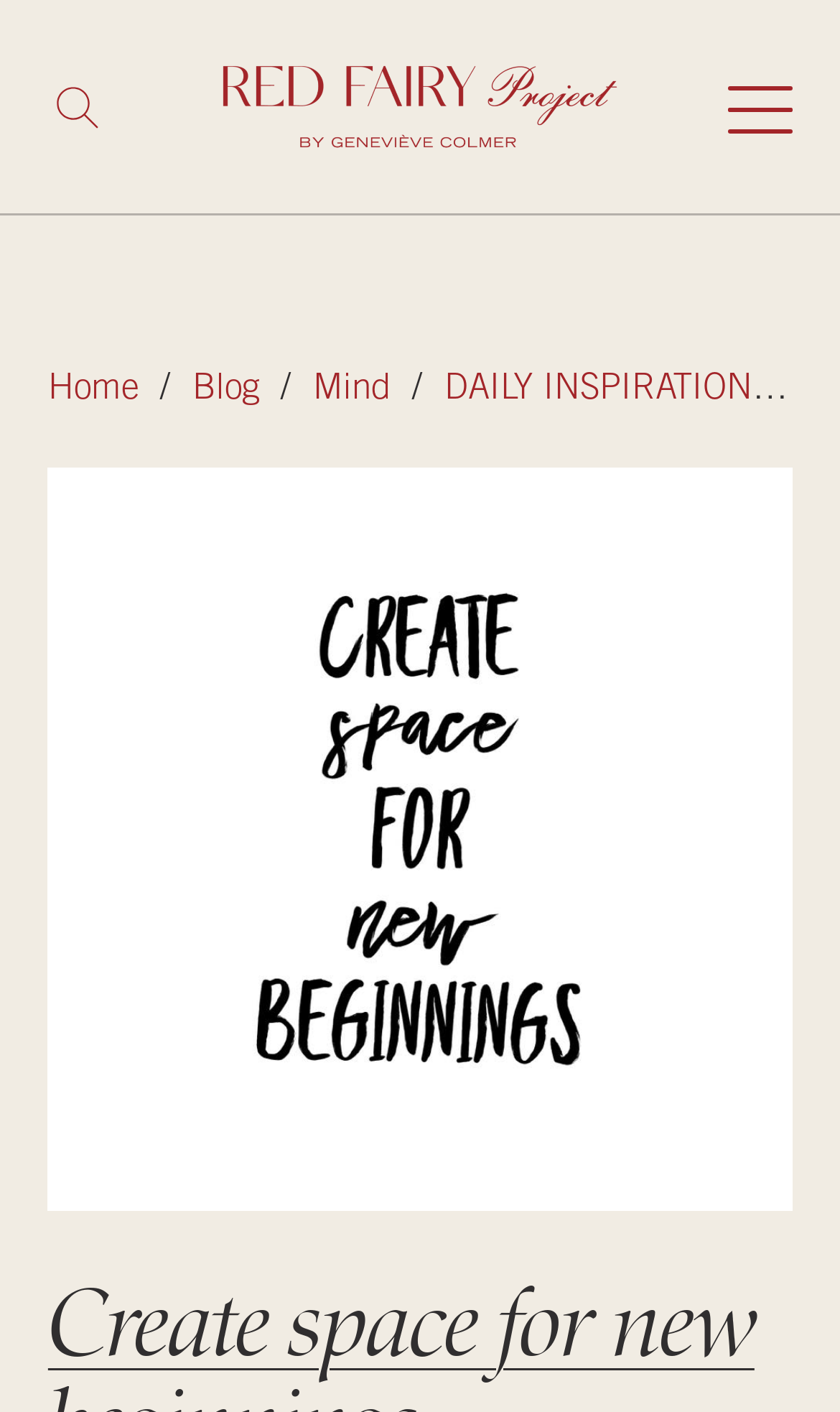Respond with a single word or phrase:
What is the purpose of the search bar?

To search the website